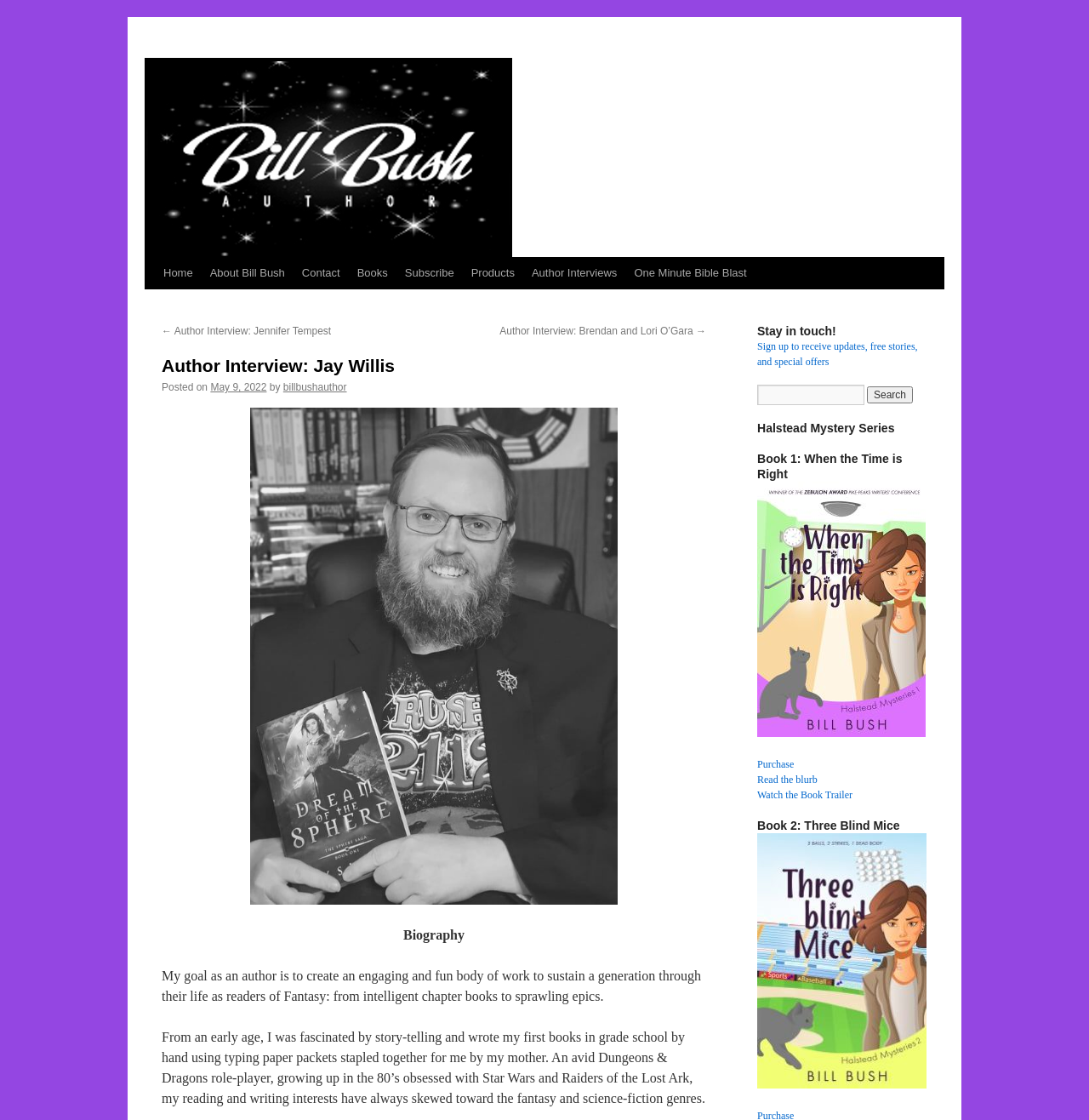Determine the bounding box coordinates for the UI element with the following description: "Author Interviews". The coordinates should be four float numbers between 0 and 1, represented as [left, top, right, bottom].

[0.48, 0.229, 0.575, 0.258]